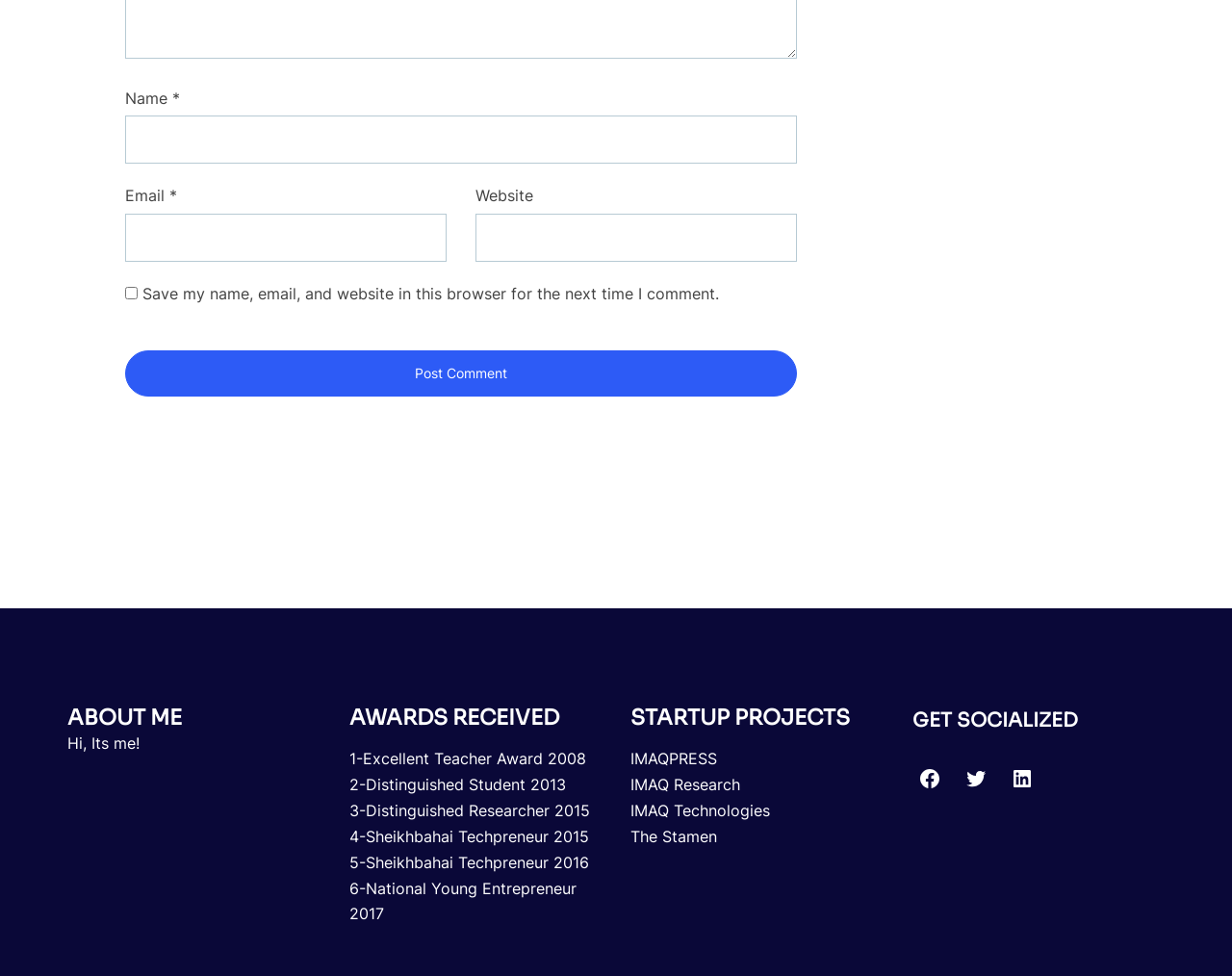Respond with a single word or phrase:
How many startup projects are listed?

4